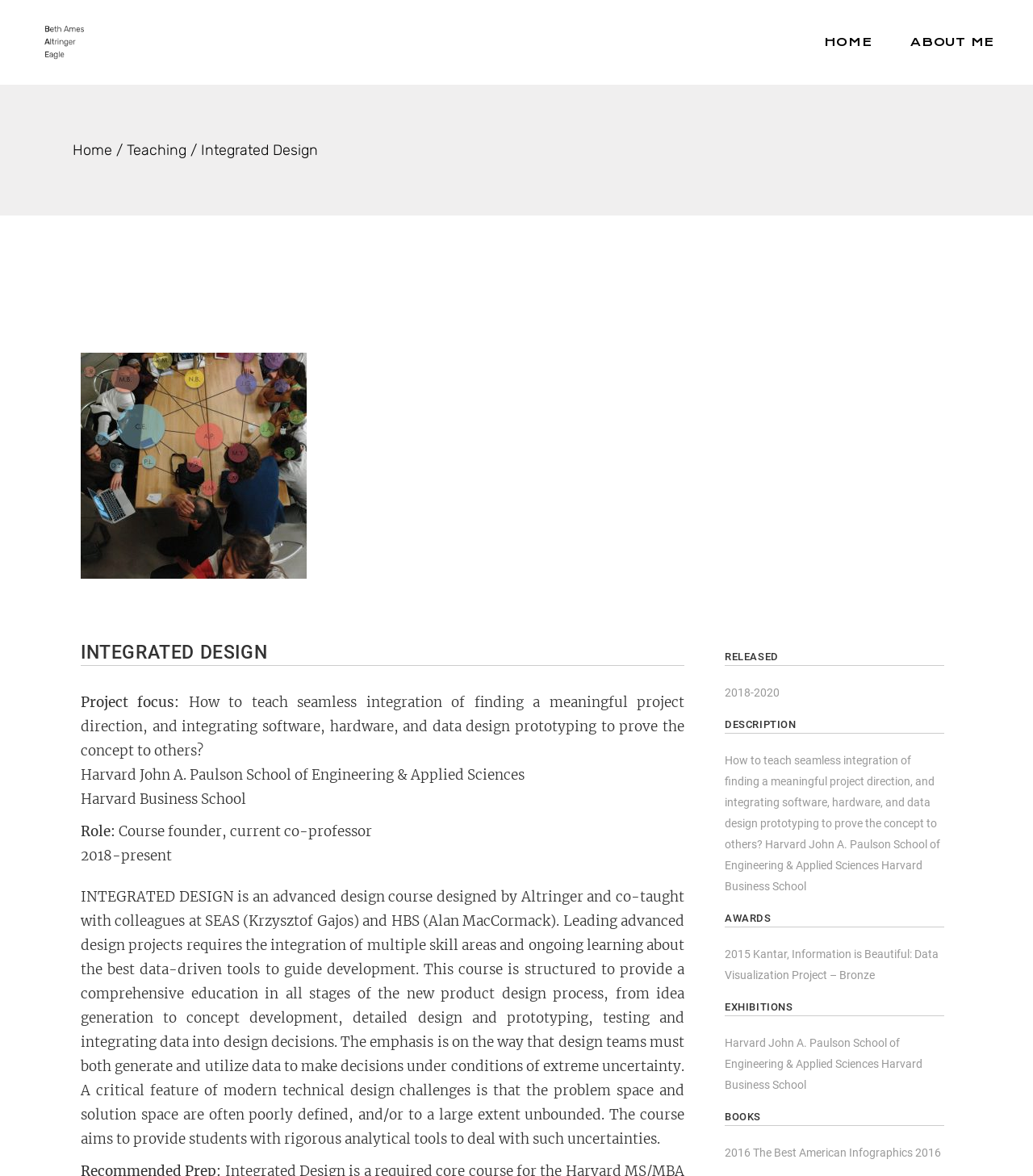Offer a meticulous caption that includes all visible features of the webpage.

The webpage is about Beth Ames Altringer's Eagle Portfolio, specifically showcasing her work in Integrated Design. At the top left corner, there is a logo with three variations: main, dark, and light. On the top right corner, there is a navigation menu with two links: "HOME" and "ABOUT ME".

Below the navigation menu, there are three links: "Home", "Teaching", and a heading "Integrated Design". The heading is followed by a link to "ES 285 Integrated Design - BAE Studio" with an accompanying image.

The main content of the page is divided into sections, each with a heading. The first section has a heading "INTEGRATED DESIGN" and describes the project's focus, which is to teach students how to integrate software, hardware, and data design prototyping to prove a concept. The section also mentions the project's role, duration, and collaborators from Harvard John A. Paulson School of Engineering & Applied Sciences and Harvard Business School.

The next section is separated by a horizontal line and provides a detailed description of the Integrated Design course, including its structure, emphasis, and goals. The course aims to provide students with rigorous analytical tools to deal with uncertainties in modern technical design challenges.

On the right side of the page, there are four sections with headings: "RELEASED", "DESCRIPTION", "AWARDS", and "EXHIBITIONS". Each section contains links with relevant information, such as dates, awards, and exhibitions related to the Integrated Design project.

At the bottom of the page, there is a section with a heading "BOOKS" that lists a book titled "The Best American Infographics 2016".